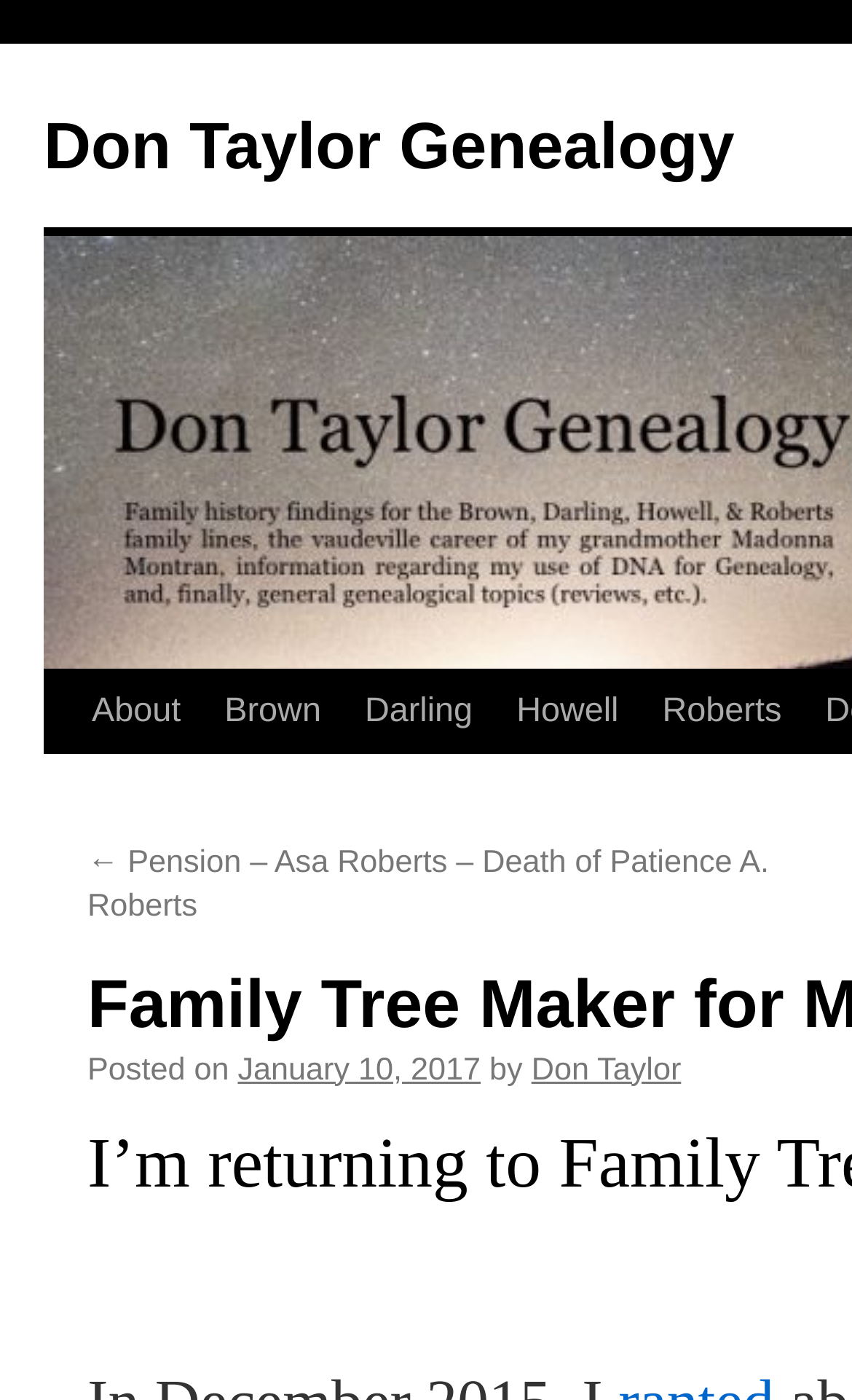Using the webpage screenshot, find the UI element described by Don Taylor. Provide the bounding box coordinates in the format (top-left x, top-left y, bottom-right x, bottom-right y), ensuring all values are floating point numbers between 0 and 1.

[0.624, 0.811, 0.799, 0.836]